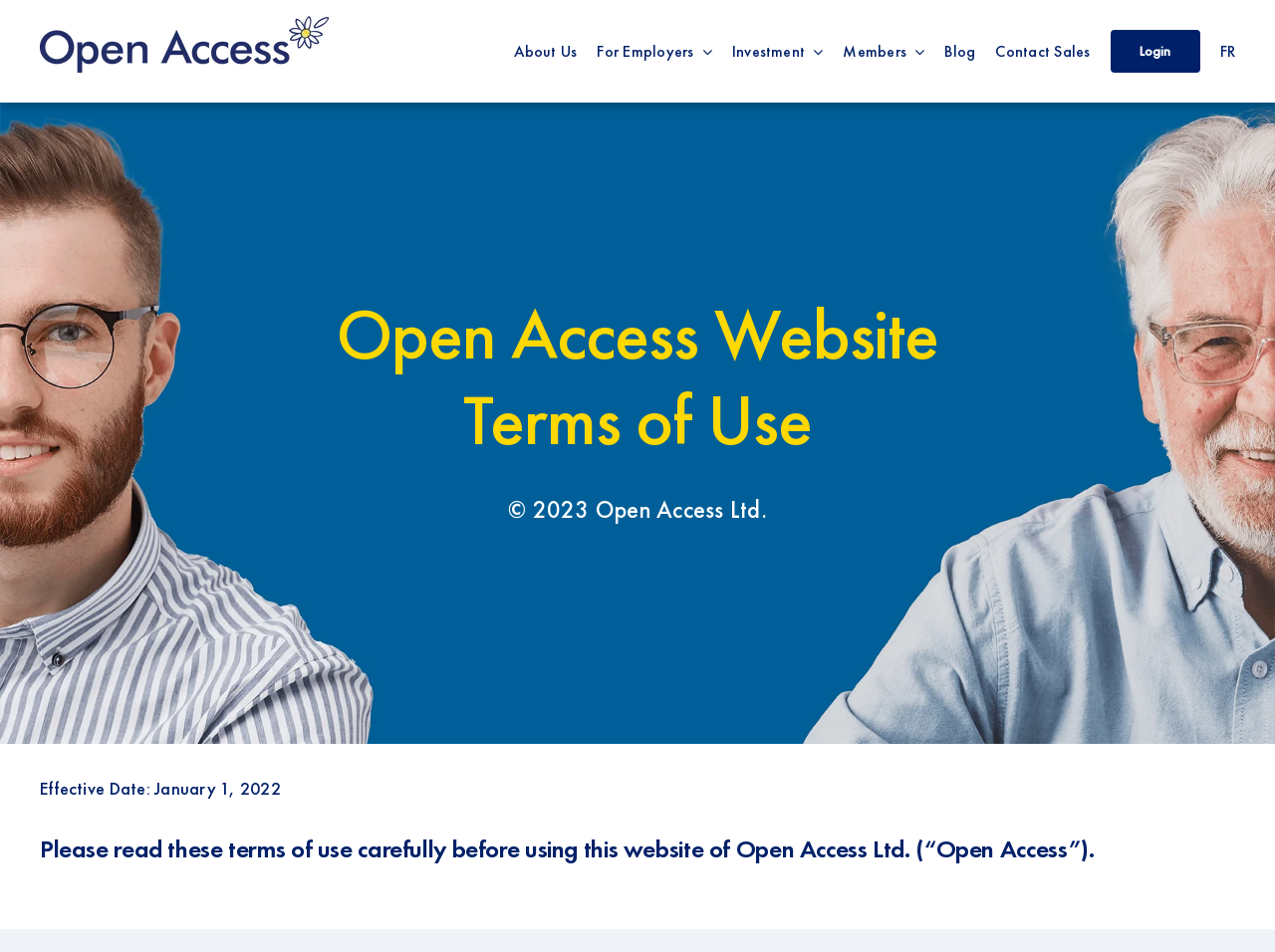What is the purpose of the webpage?
Based on the image, respond with a single word or phrase.

To display terms of use